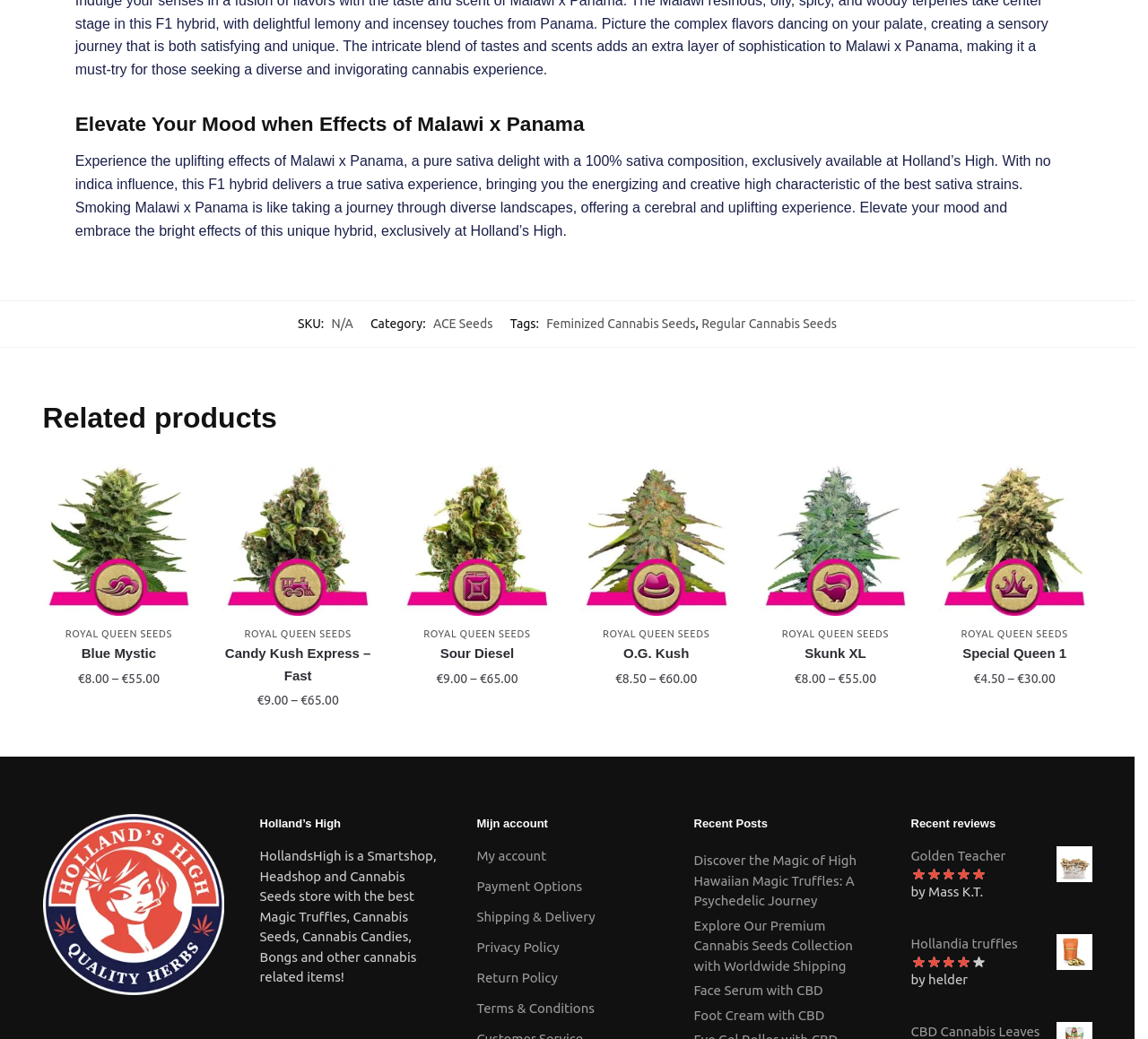Provide the bounding box coordinates of the HTML element described by the text: "aria-label="Candy Kush Express – Fast"". The coordinates should be in the format [left, top, right, bottom] with values between 0 and 1.

[0.193, 0.442, 0.326, 0.589]